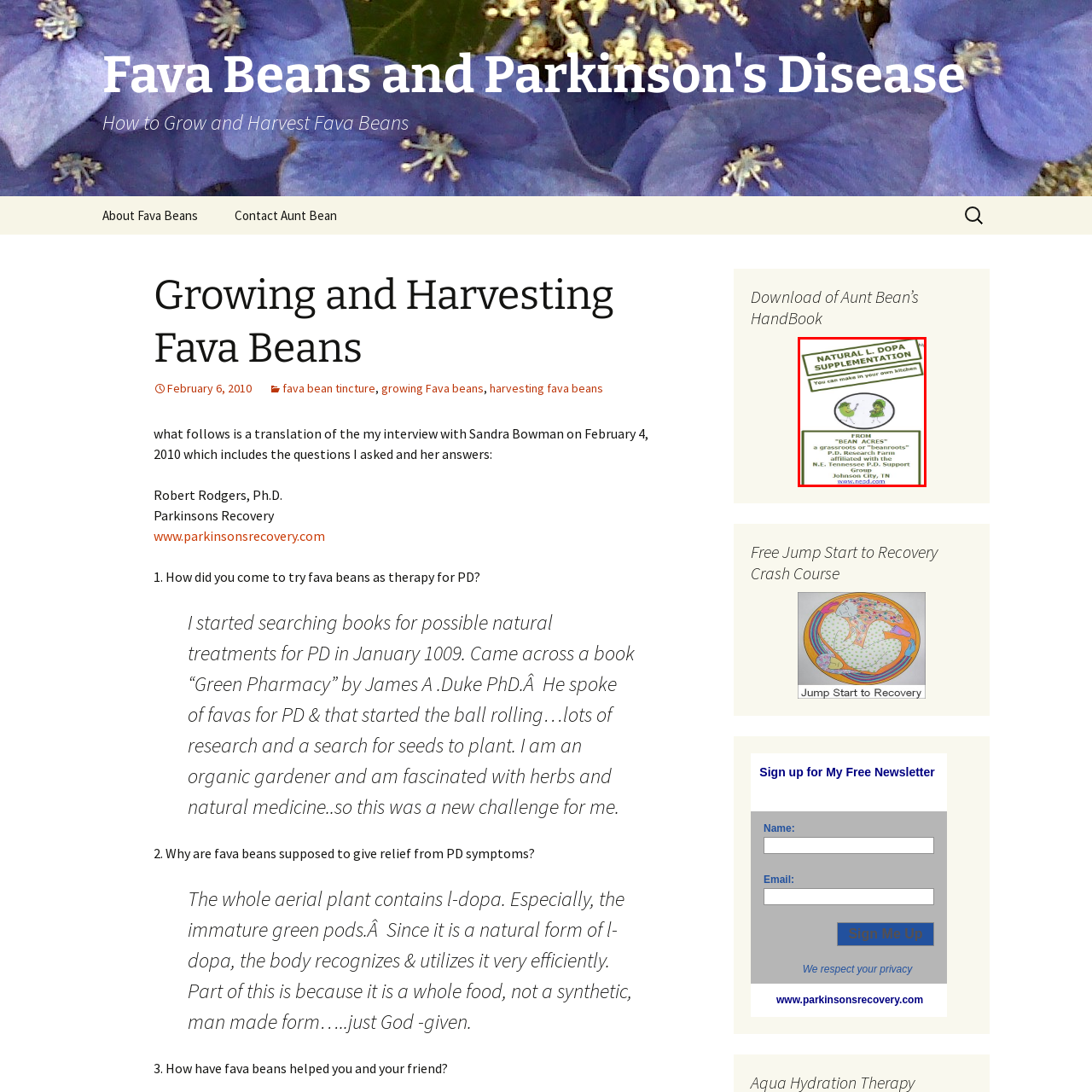What is the purpose of the image?
Focus on the image highlighted by the red bounding box and deliver a thorough explanation based on what you see.

The image features a playful and informative graphic that highlights the DIY aspect of creating natural L-Dopa supplements in your own kitchen, with a brief slogan encouraging individuals to engage in the process themselves, indicating the purpose of the image is to encourage and inform individuals about creating their own natural supplements.